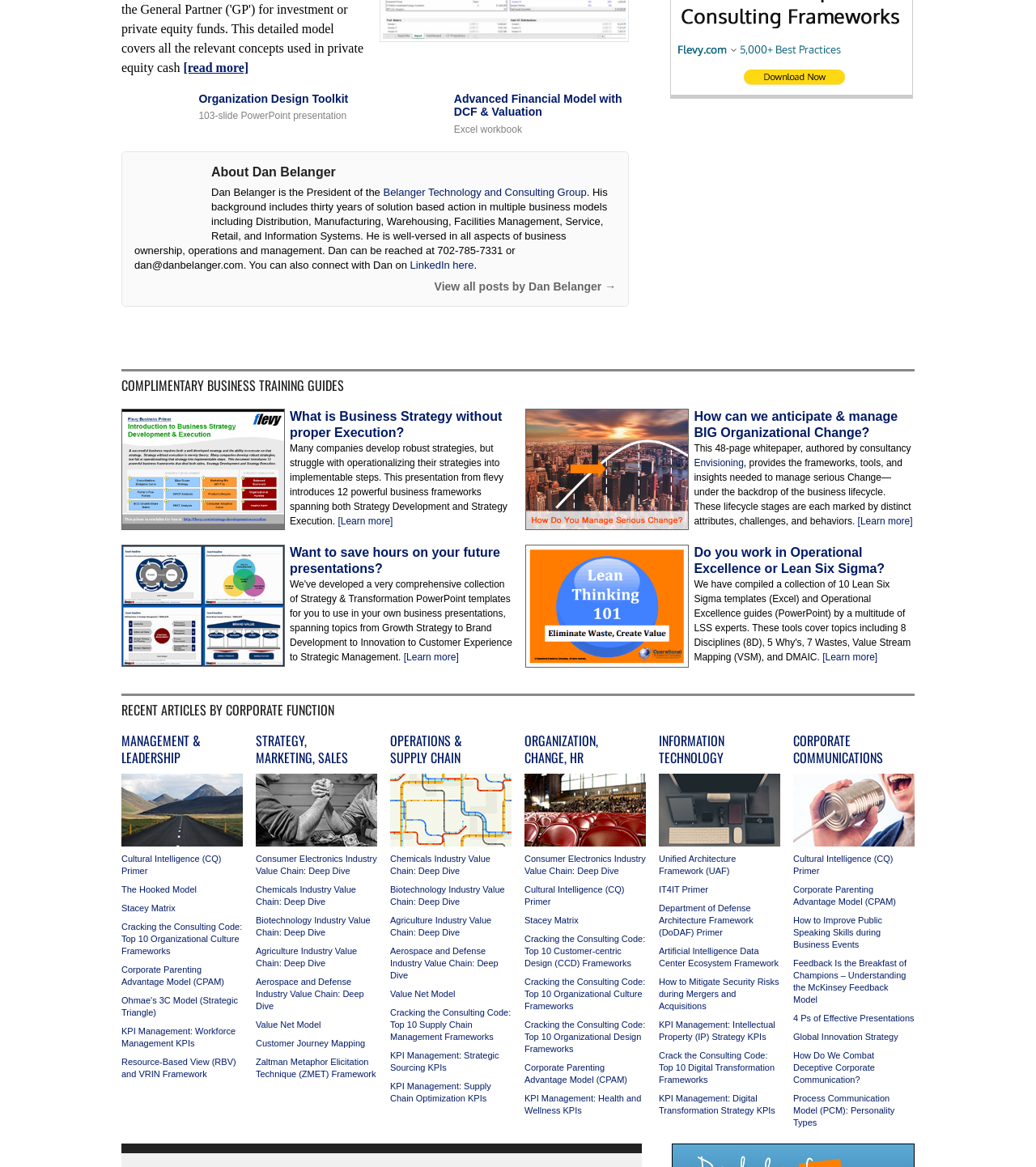Look at the image and answer the question in detail:
What is the name of the person described in the 'About' section?

The 'About' section is located in the top-middle part of the webpage, and it starts with the heading 'About Dan Belanger'. The text in this section describes Dan Belanger, who is the President of the Belanger Technology and Consulting Group.